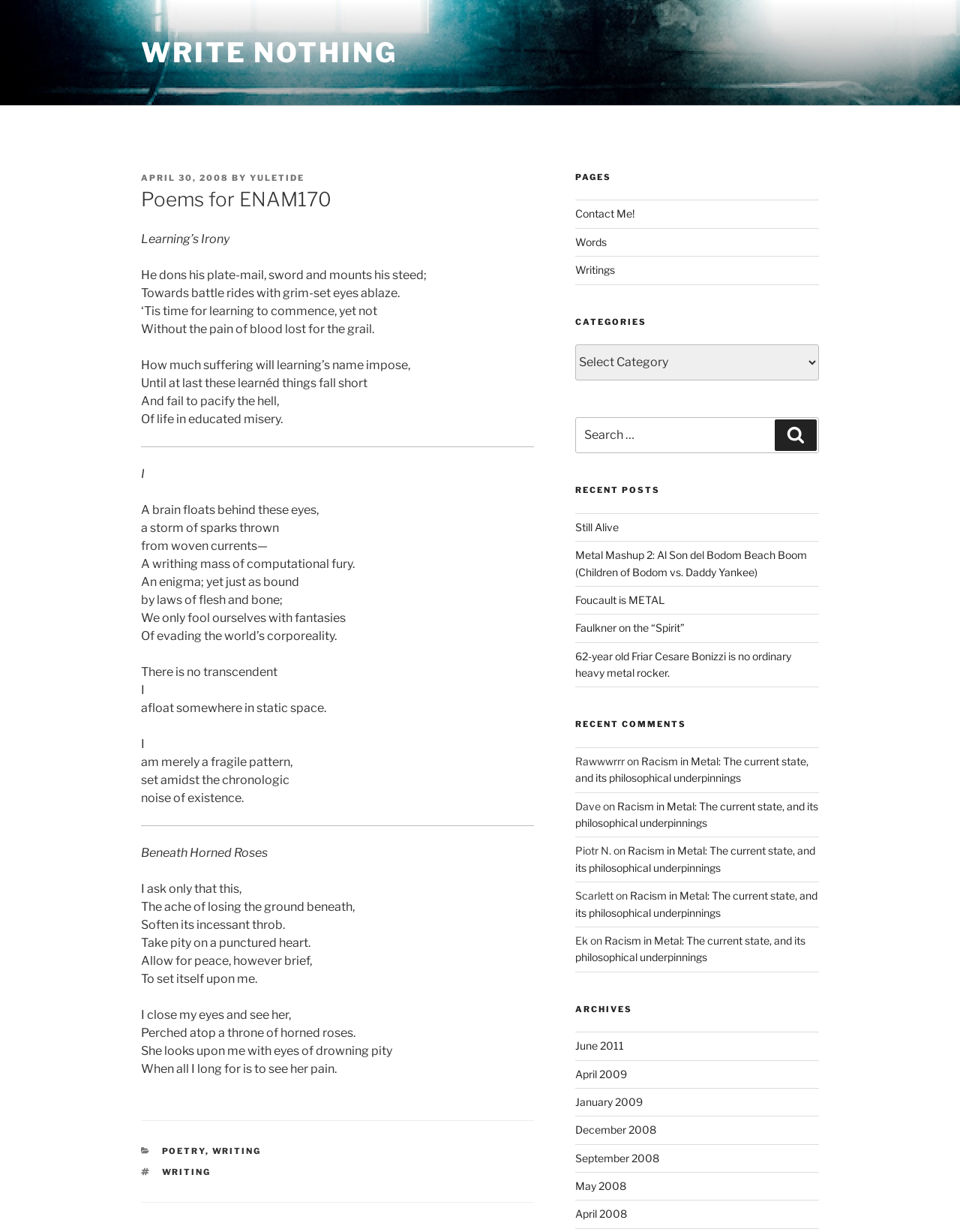Please locate the bounding box coordinates of the region I need to click to follow this instruction: "Check the 'RECENT POSTS'".

[0.599, 0.394, 0.853, 0.403]